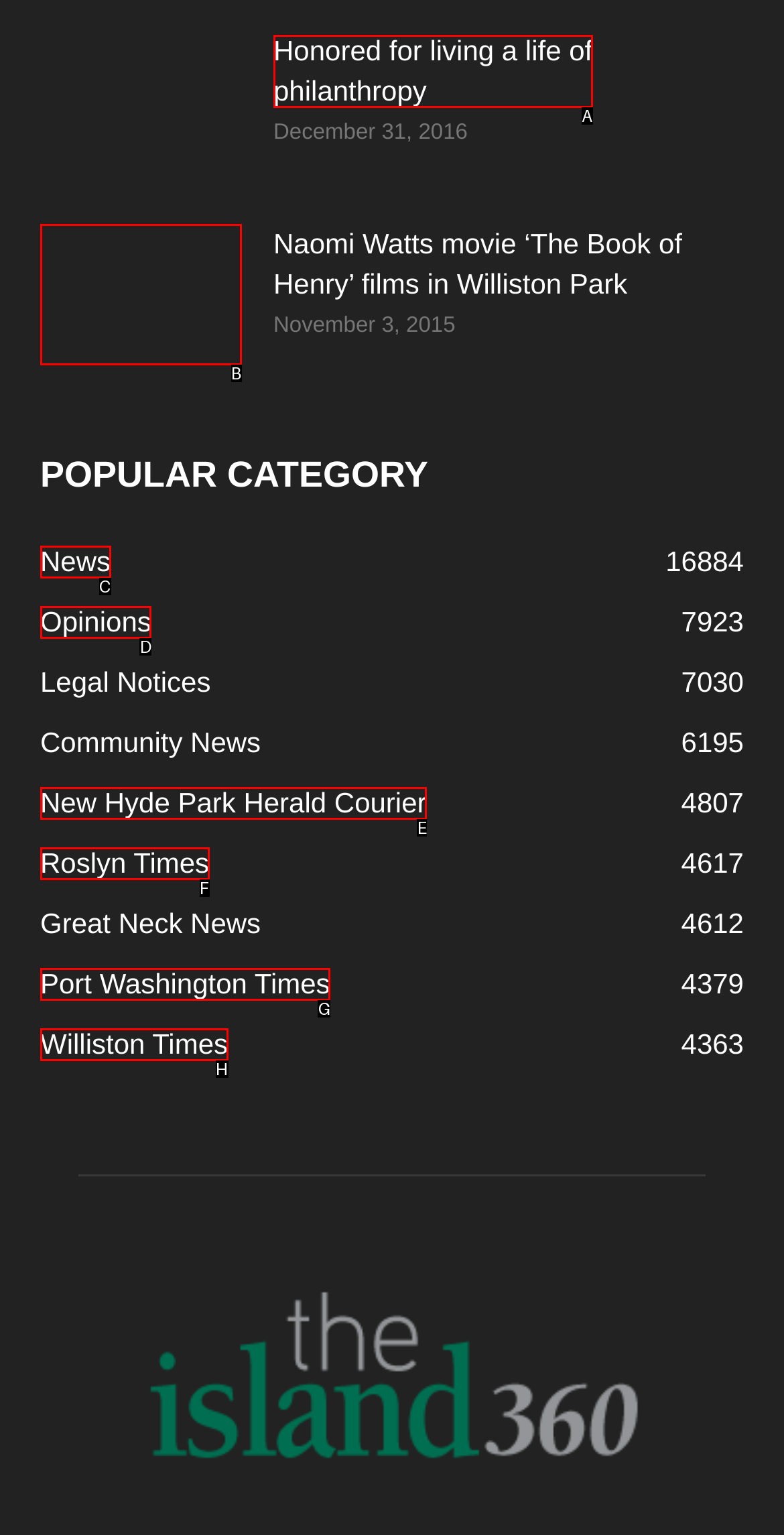Given the description: Port Washington Times4379
Identify the letter of the matching UI element from the options.

G